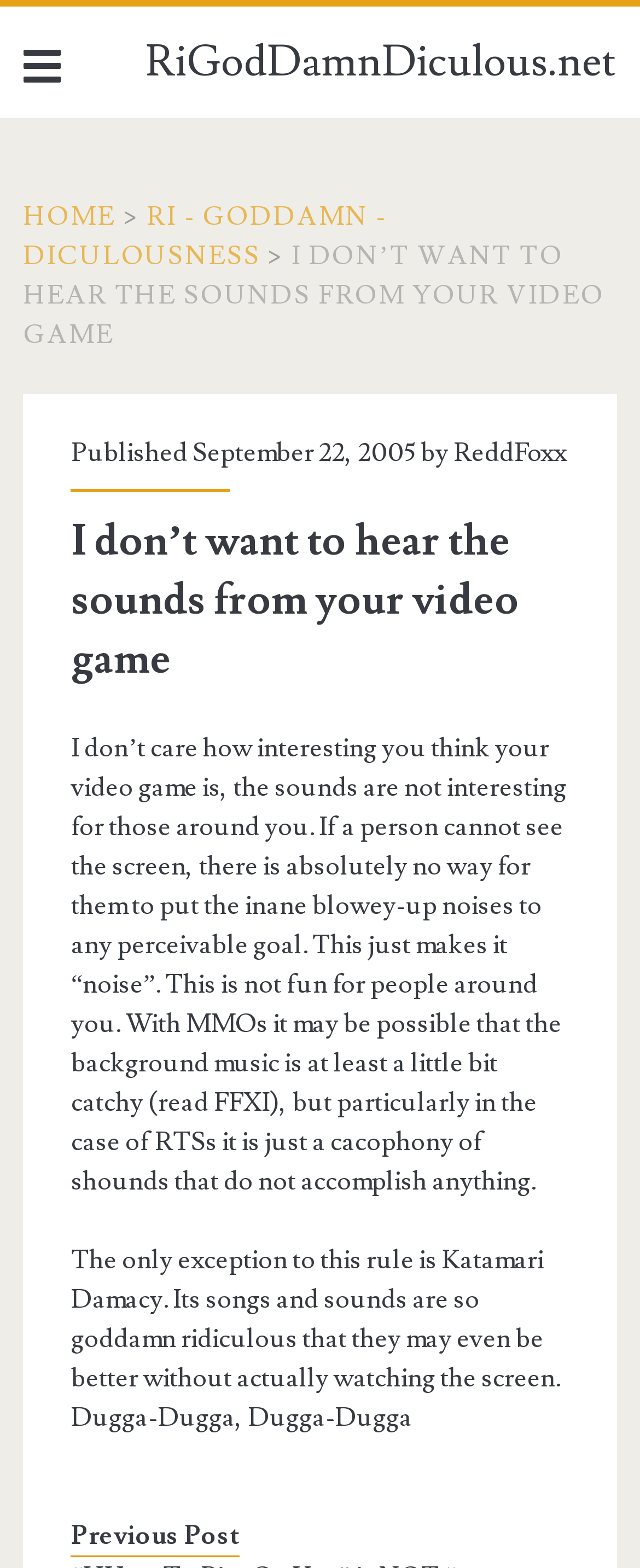What is the name of the author of the article?
Your answer should be a single word or phrase derived from the screenshot.

ReddFoxx